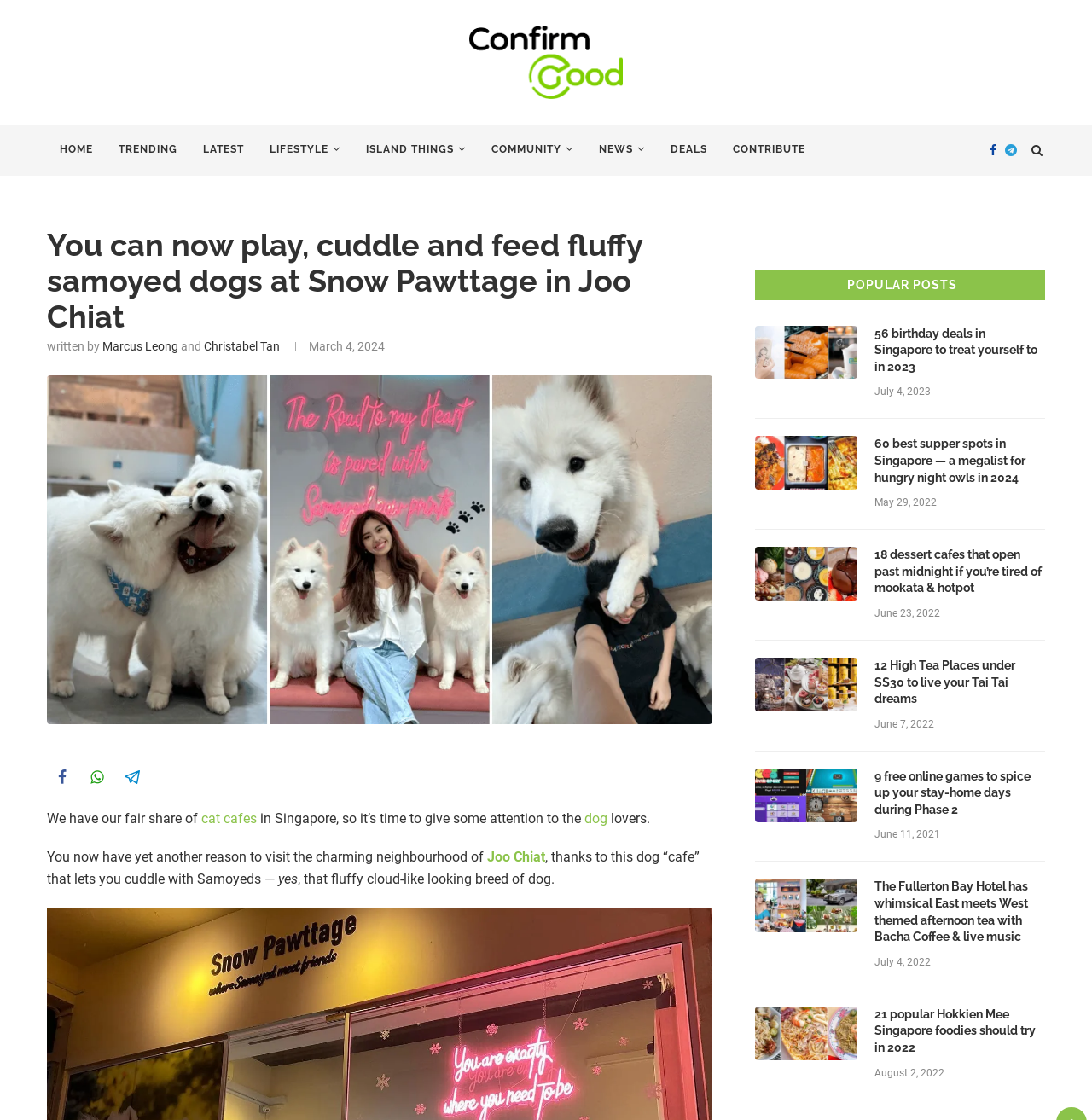Using the webpage screenshot, find the UI element described by title="Share on Facebook". Provide the bounding box coordinates in the format (top-left x, top-left y, bottom-right x, bottom-right y), ensuring all values are floating point numbers between 0 and 1.

[0.043, 0.68, 0.071, 0.707]